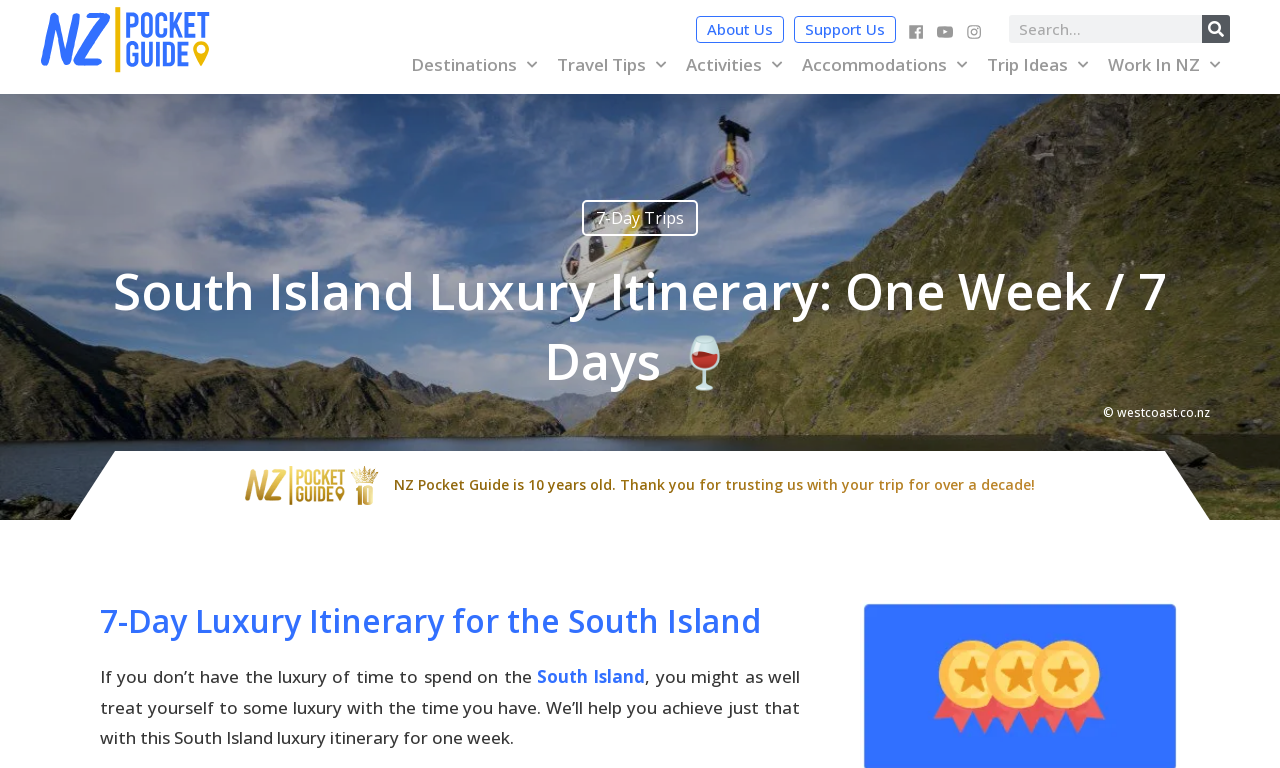Find the bounding box coordinates for the area that should be clicked to accomplish the instruction: "Search for a destination".

[0.789, 0.02, 0.961, 0.056]